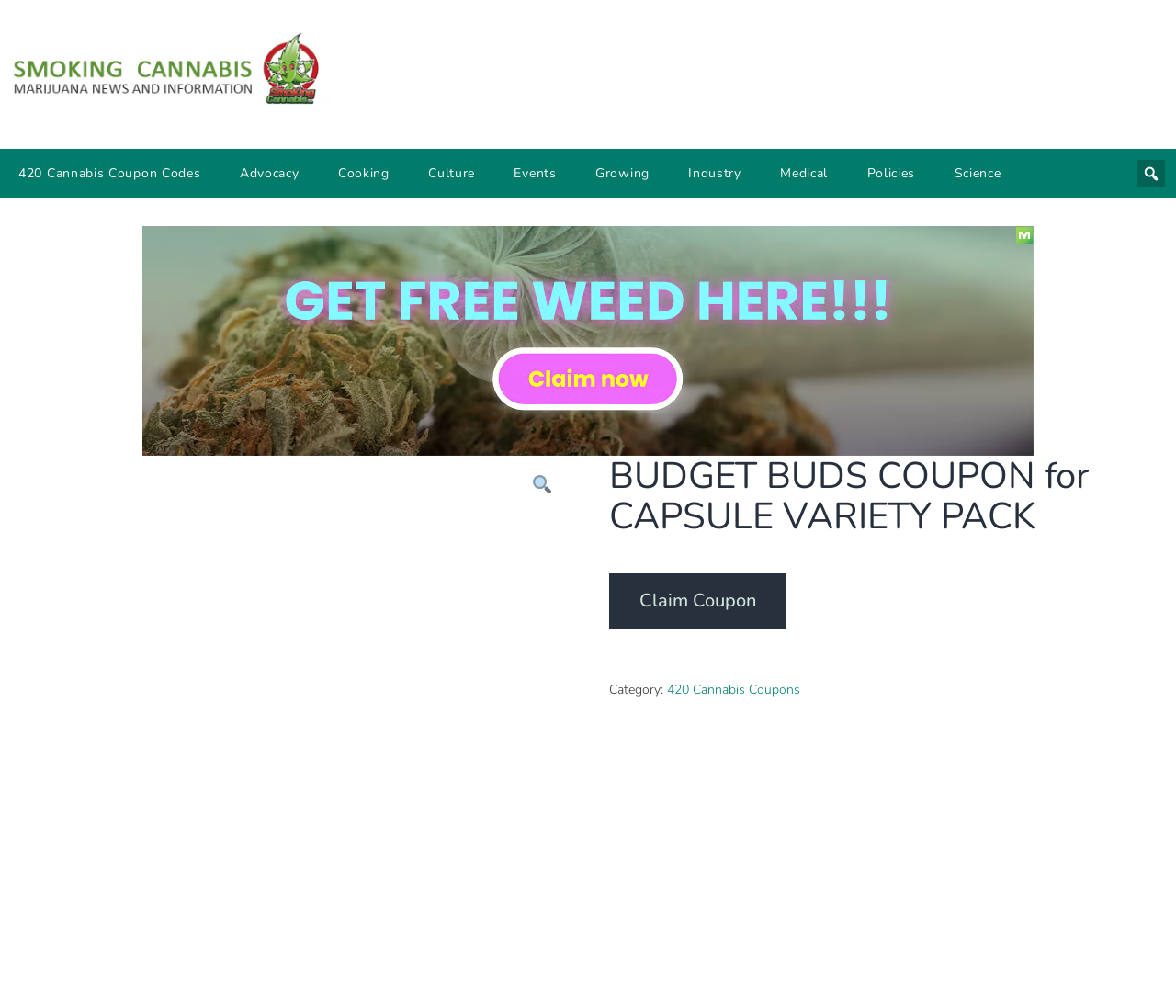Consider the image and give a detailed and elaborate answer to the question: 
How many main menu items are there?

I counted the number of links under the 'Primary menu' navigation element, which are '420 Cannabis Coupon Codes', 'Advocacy', 'Cooking', 'Culture', 'Events', 'Growing', 'Industry', 'Medical', and 'Policies', totaling 9 main menu items.